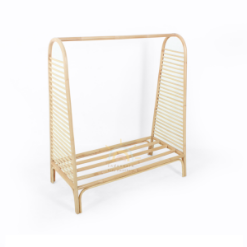Generate a comprehensive description of the image.

This image showcases the "Soila Kids Rattan Clothes Rack," a beautifully designed piece of furniture ideal for children's rooms. Crafted from natural rattan, the clothes rack features a minimalist structure with smooth, curved edges and horizontal slats that provide a stylish yet functional way to hang clothing and accessories. Its lightweight design makes it easy to reposition and fits seamlessly into small spaces, making it a practical addition to any kid's room or play area. This handmade piece emphasizes durability and unique craftsmanship, reflecting quality artistry and a commitment to sustainable materials, perfect for displaying your child's favorite outfits attractively while keeping the space organized.